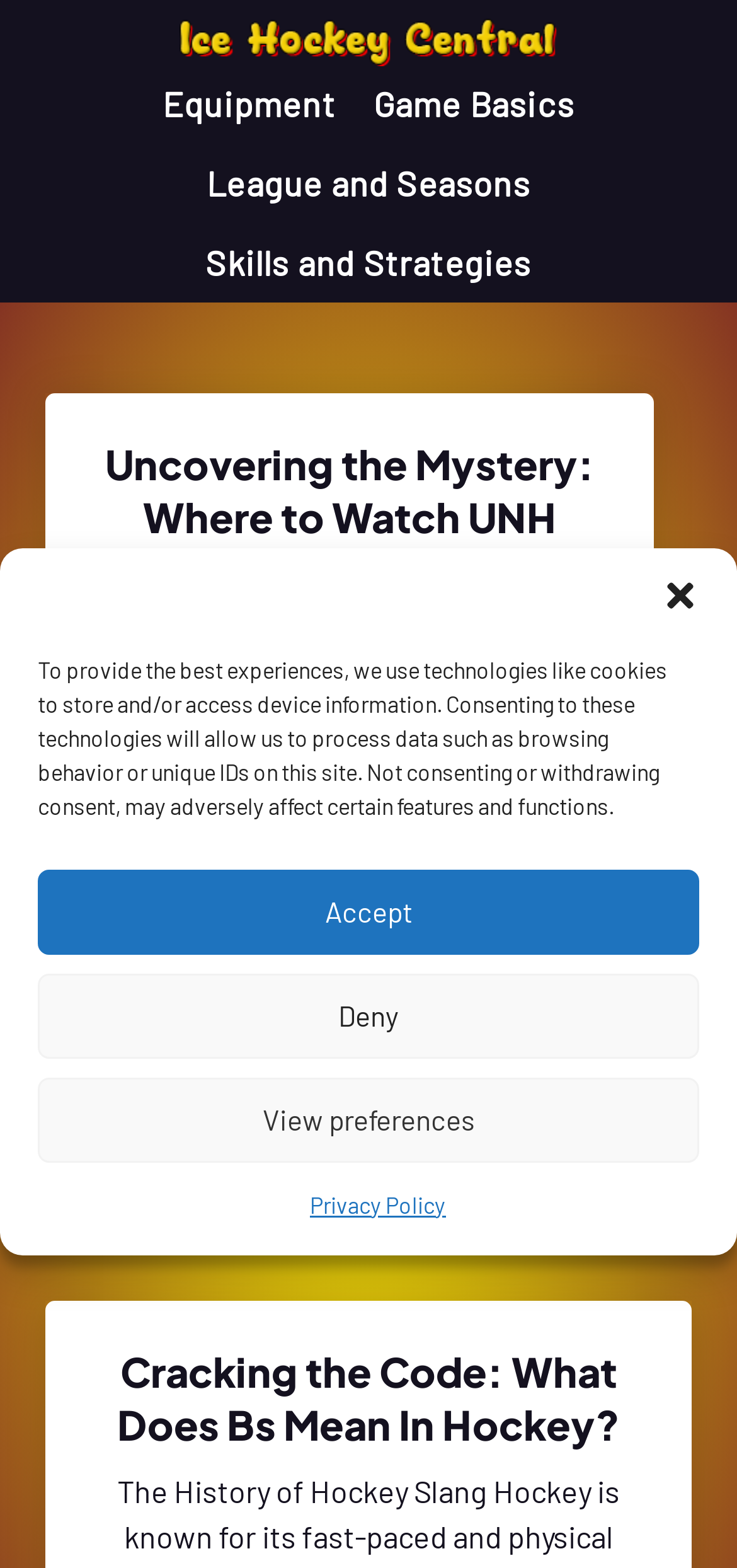Extract the bounding box coordinates for the UI element described as: "Accept".

[0.051, 0.554, 0.949, 0.608]